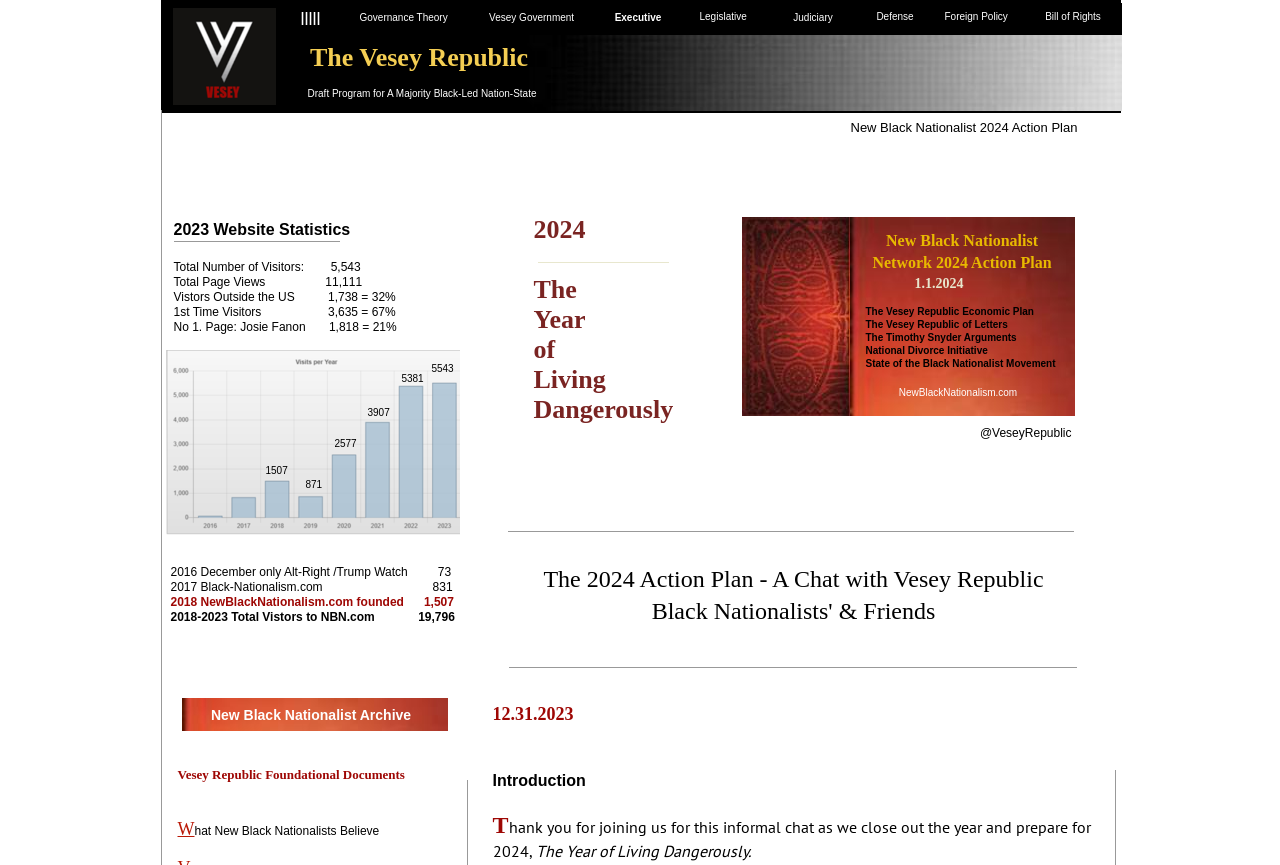How many main sections are there in the webpage's navigation menu?
Provide a detailed and well-explained answer to the question.

The webpage's navigation menu has six main sections: Home, Vesey Republic, The Sidebar, What We Believe, Vesey's Republic of Letters, and Vesey Republic Economic Plan for a Black Nation-State.